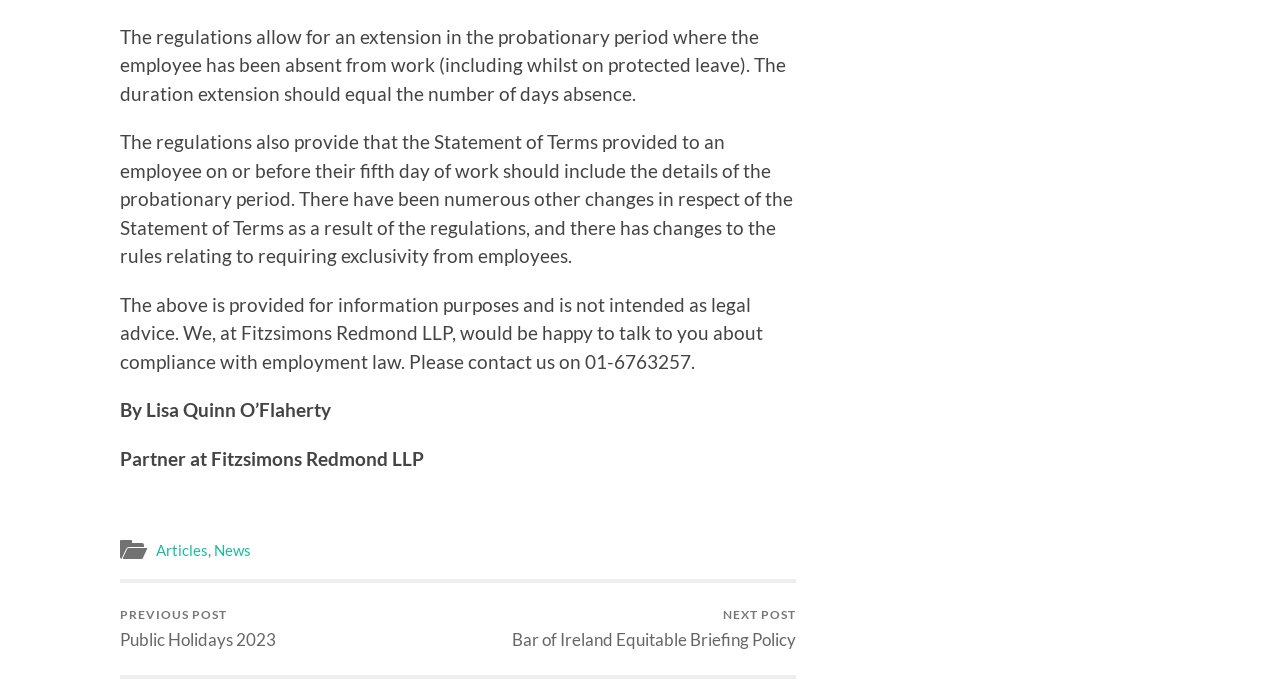How many links are there at the bottom of the page?
Using the visual information, answer the question in a single word or phrase.

4